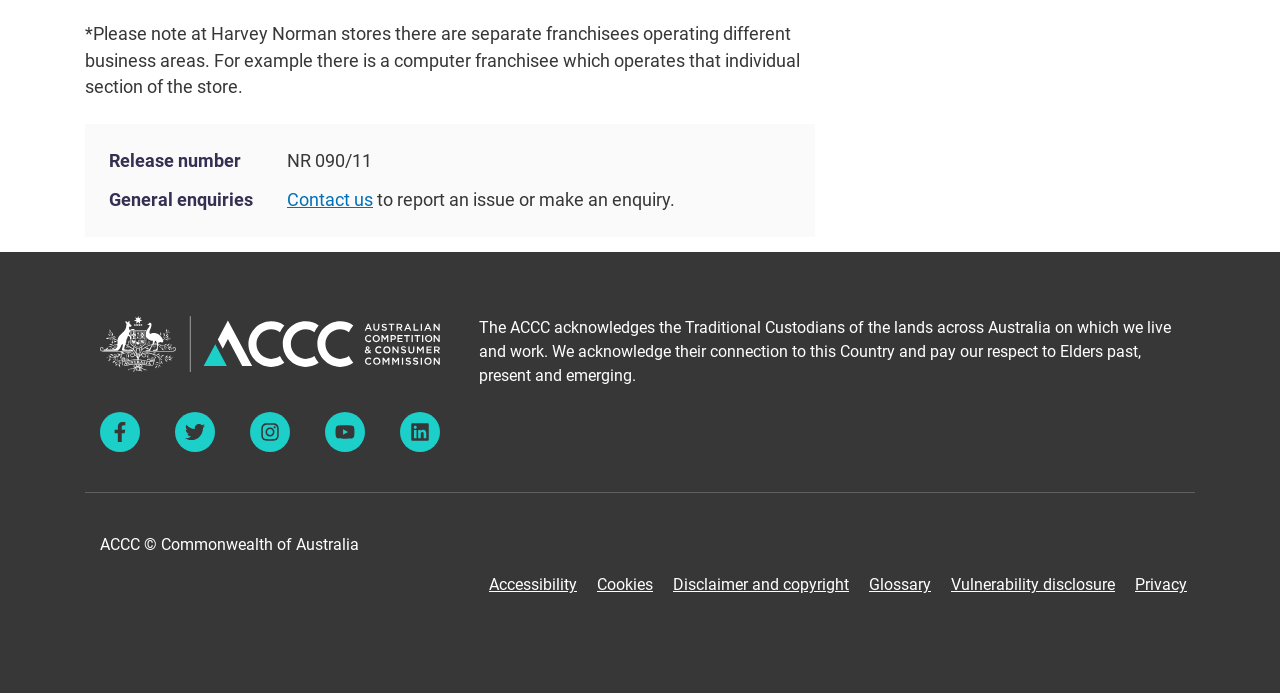What is the release number mentioned on the page?
Could you please answer the question thoroughly and with as much detail as possible?

The release number is mentioned in the section with the heading 'Release number', which is located near the top of the page. The text 'NR 090/11' is a static text element with a bounding box coordinate of [0.224, 0.218, 0.291, 0.247].